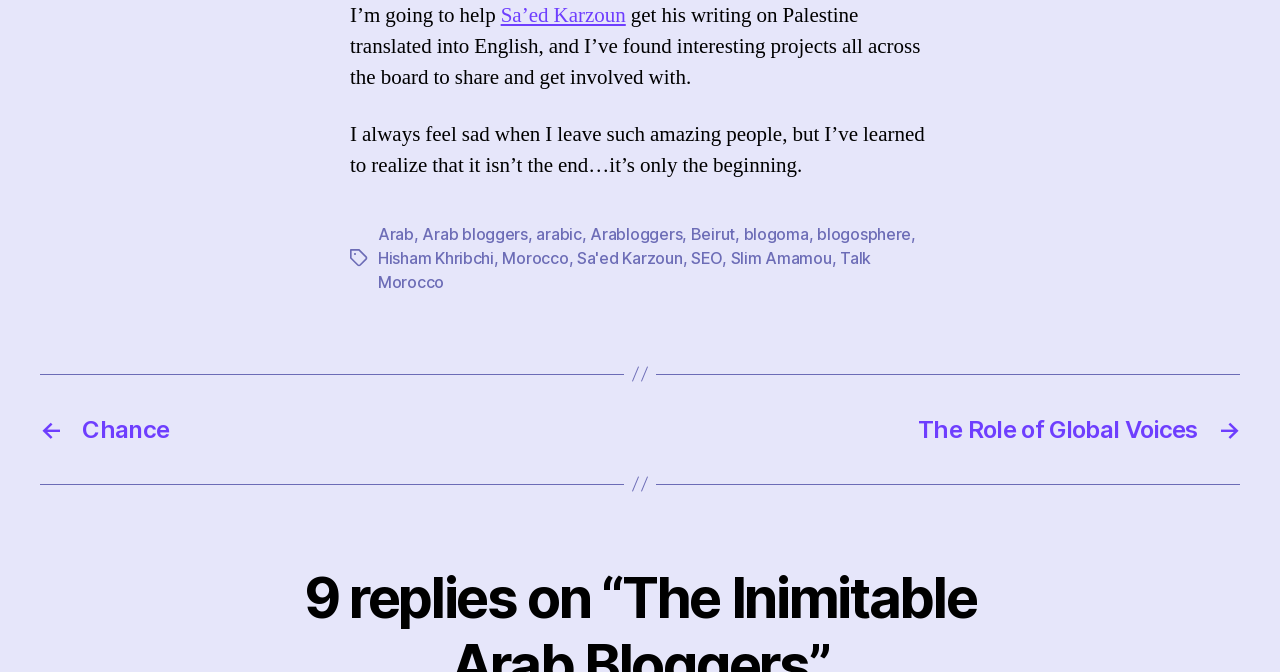Determine the coordinates of the bounding box for the clickable area needed to execute this instruction: "click on the link to Sa'ed Karzoun's page".

[0.391, 0.003, 0.489, 0.043]